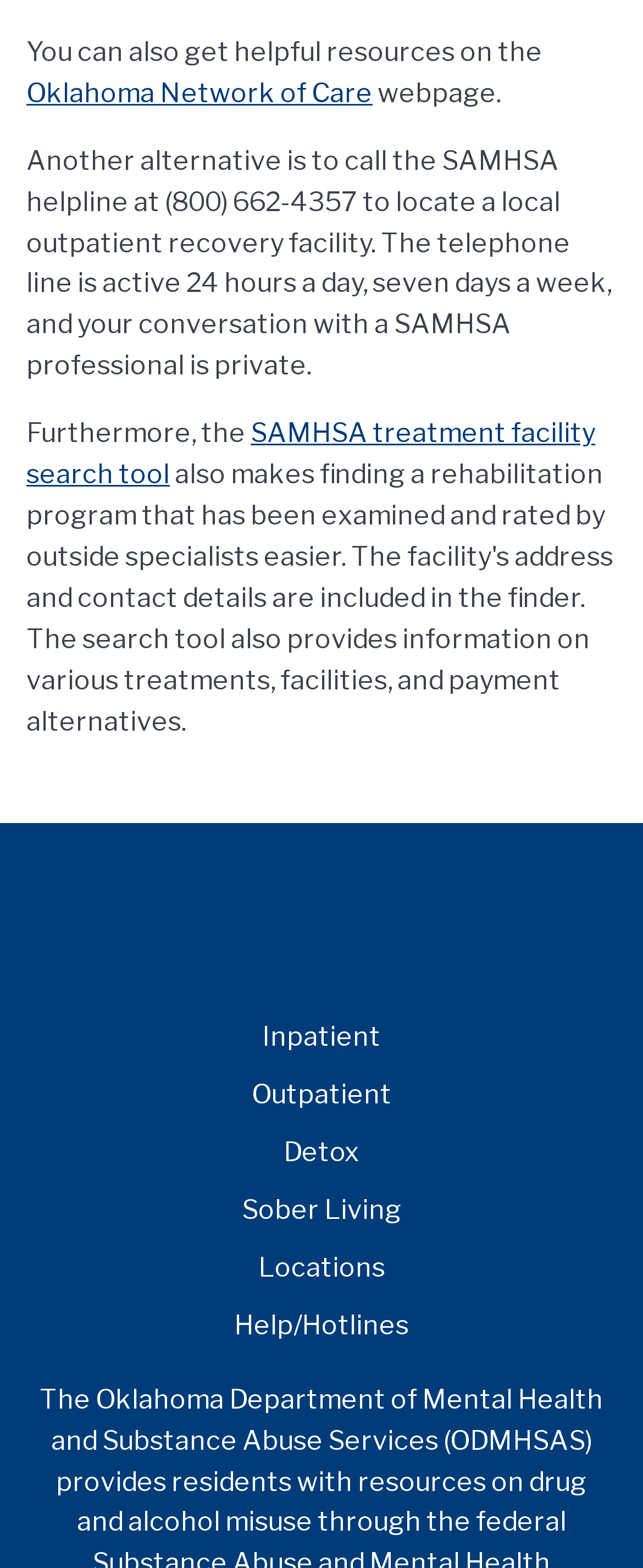Locate the bounding box coordinates of the area that needs to be clicked to fulfill the following instruction: "search for SAMHSA treatment facility". The coordinates should be in the format of four float numbers between 0 and 1, namely [left, top, right, bottom].

[0.041, 0.266, 0.926, 0.313]